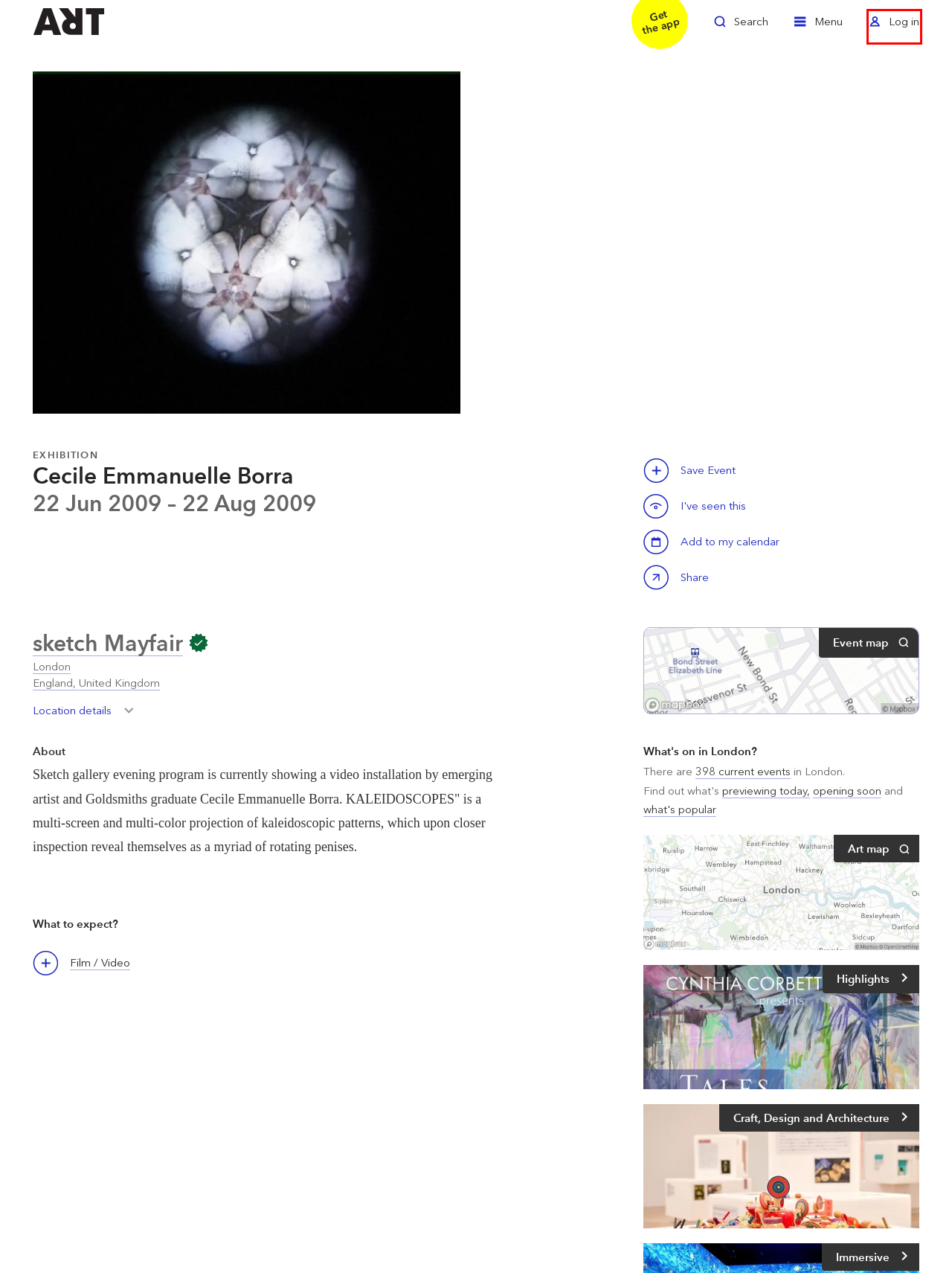You are provided a screenshot of a webpage featuring a red bounding box around a UI element. Choose the webpage description that most accurately represents the new webpage after clicking the element within the red bounding box. Here are the candidates:
A. Partnerships
B. Showcase your organisation to art enthusiasts all over the world
C. Our Premium plan is the most comprehensive support we offer
D. User Feedback for Art Rabbit
E. Privacy Policy
F. Media Partnerships for Fairs, Festivals, Art Weeks, Gallery Weekends and Multi-Site Events
G. Login
H. Suggested and Upcoming Events

G